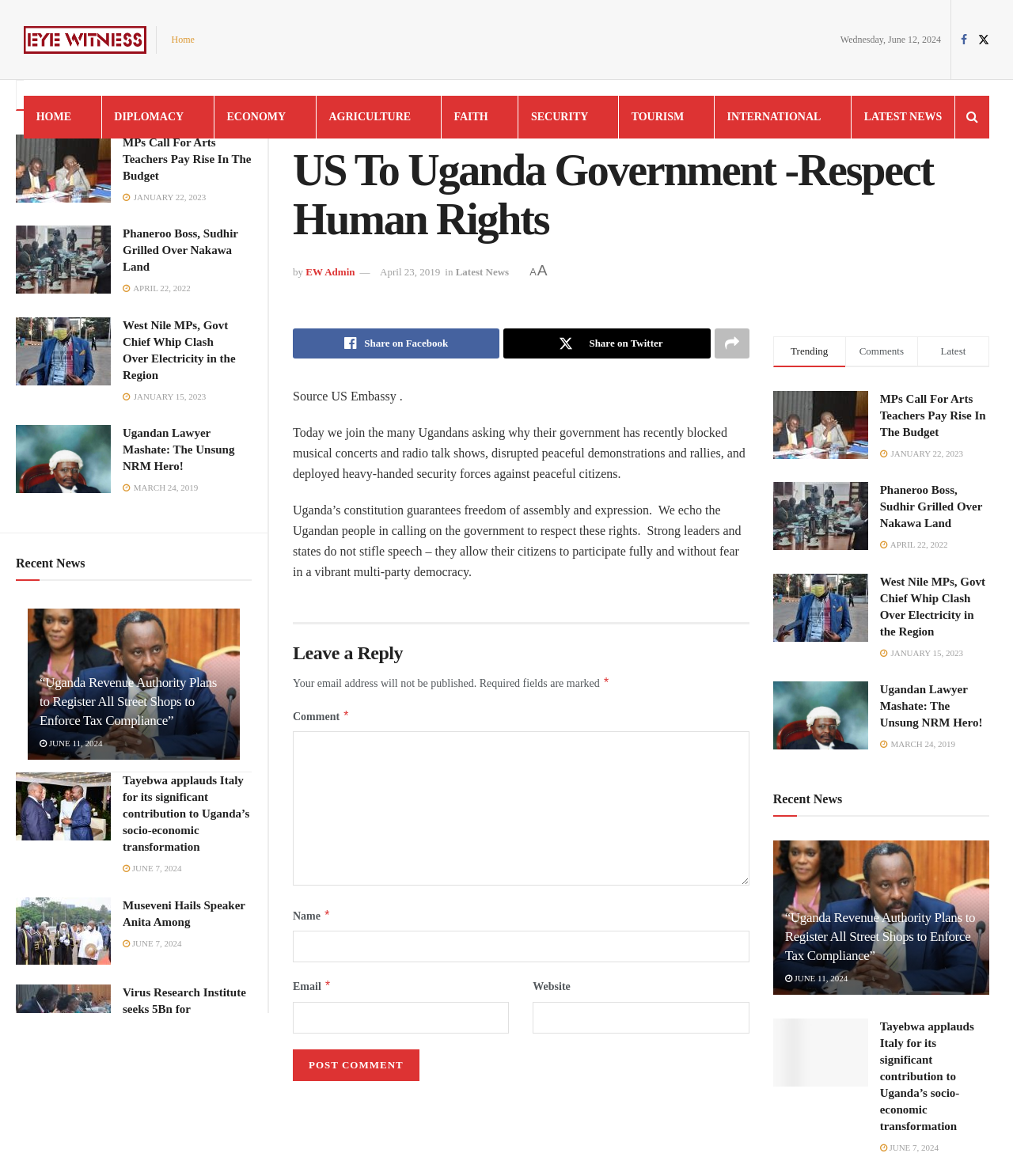Locate the bounding box coordinates of the segment that needs to be clicked to meet this instruction: "Visit the 'HOME' page".

[0.169, 0.0, 0.192, 0.067]